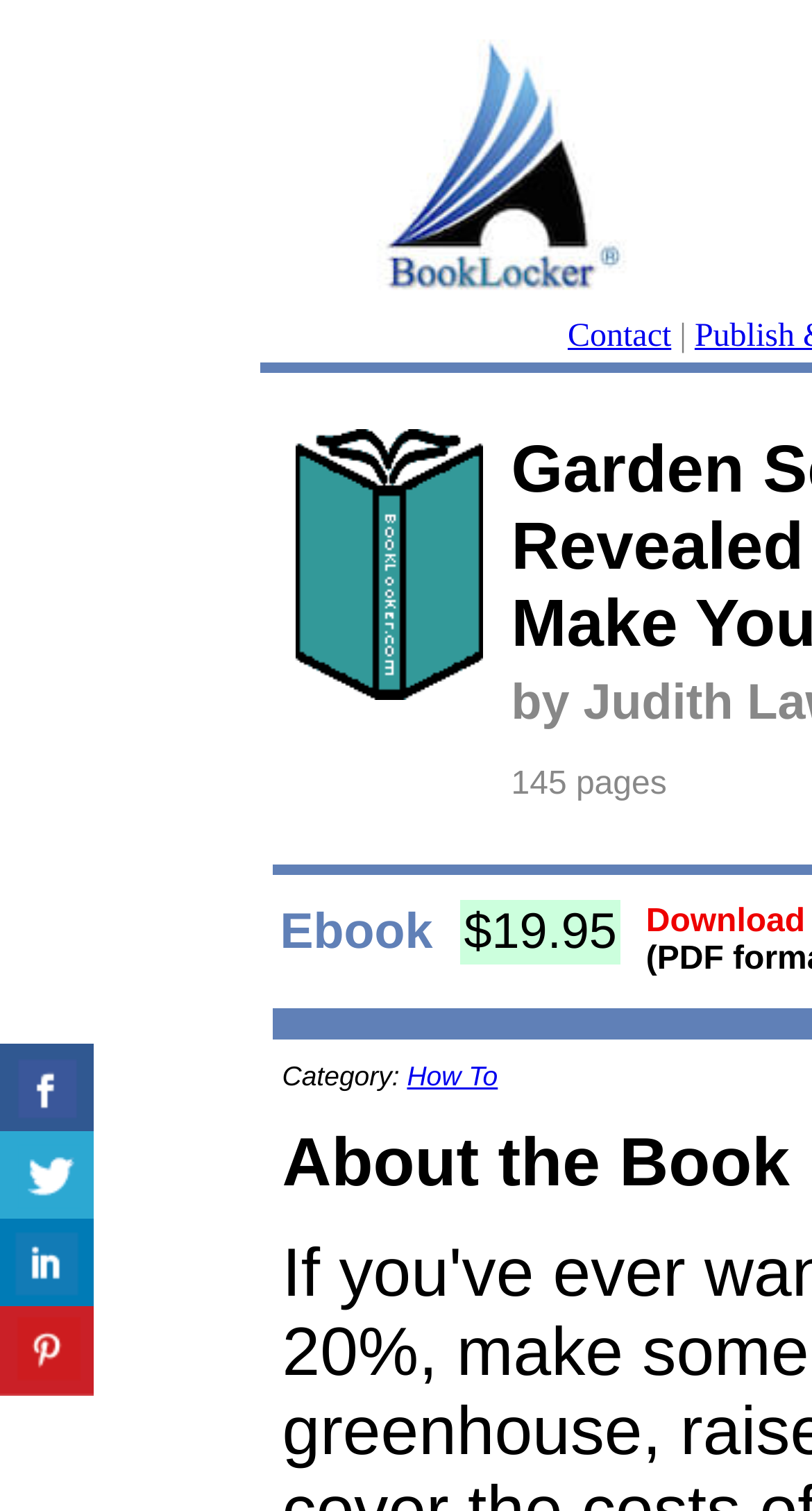Using the provided element description: "title="Share On Facebook"", identify the bounding box coordinates. The coordinates should be four floats between 0 and 1 in the order [left, top, right, bottom].

[0.0, 0.69, 0.115, 0.75]